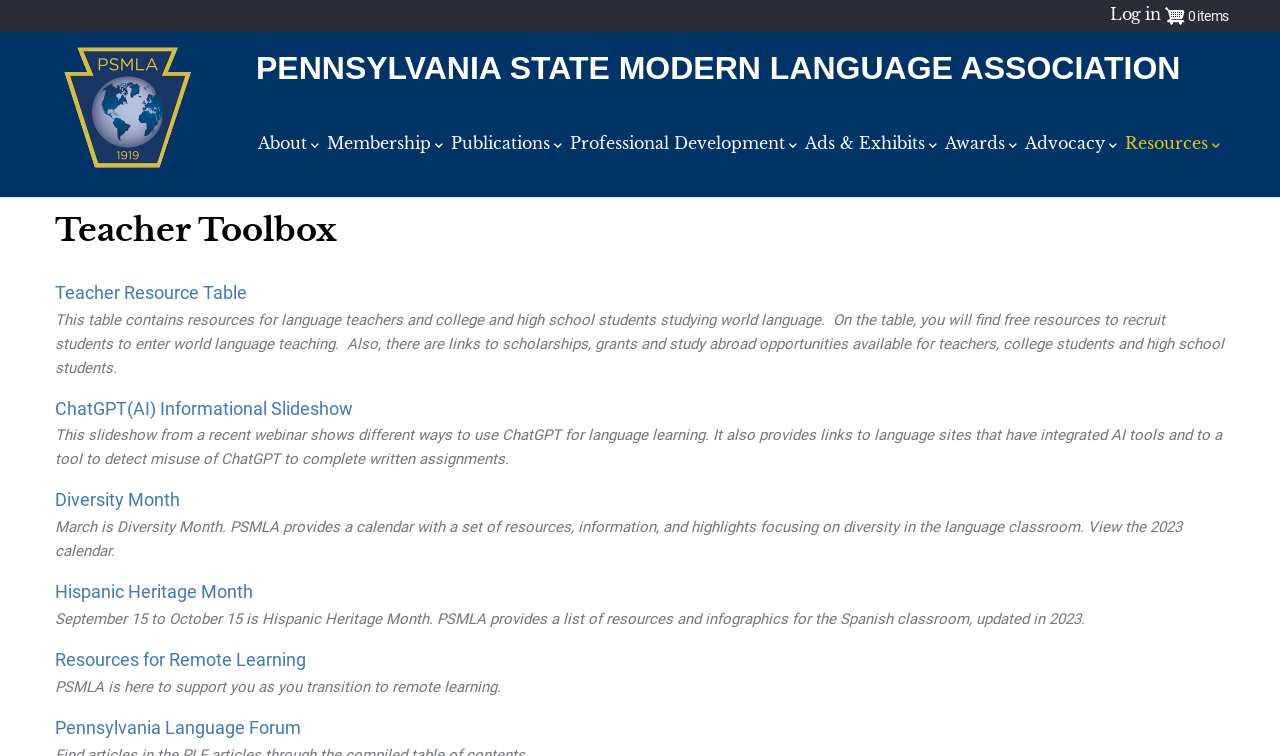What is the name of the organization?
Could you give a comprehensive explanation in response to this question?

I determined the answer by looking at the top navigation bar, where I found the link 'PENNSYLVANIA STATE MODERN LANGUAGE ASSOCIATION' with a bounding box coordinate of [0.2, 0.066, 0.922, 0.114]. This suggests that the organization's name is Pennsylvania State Modern Language Association.